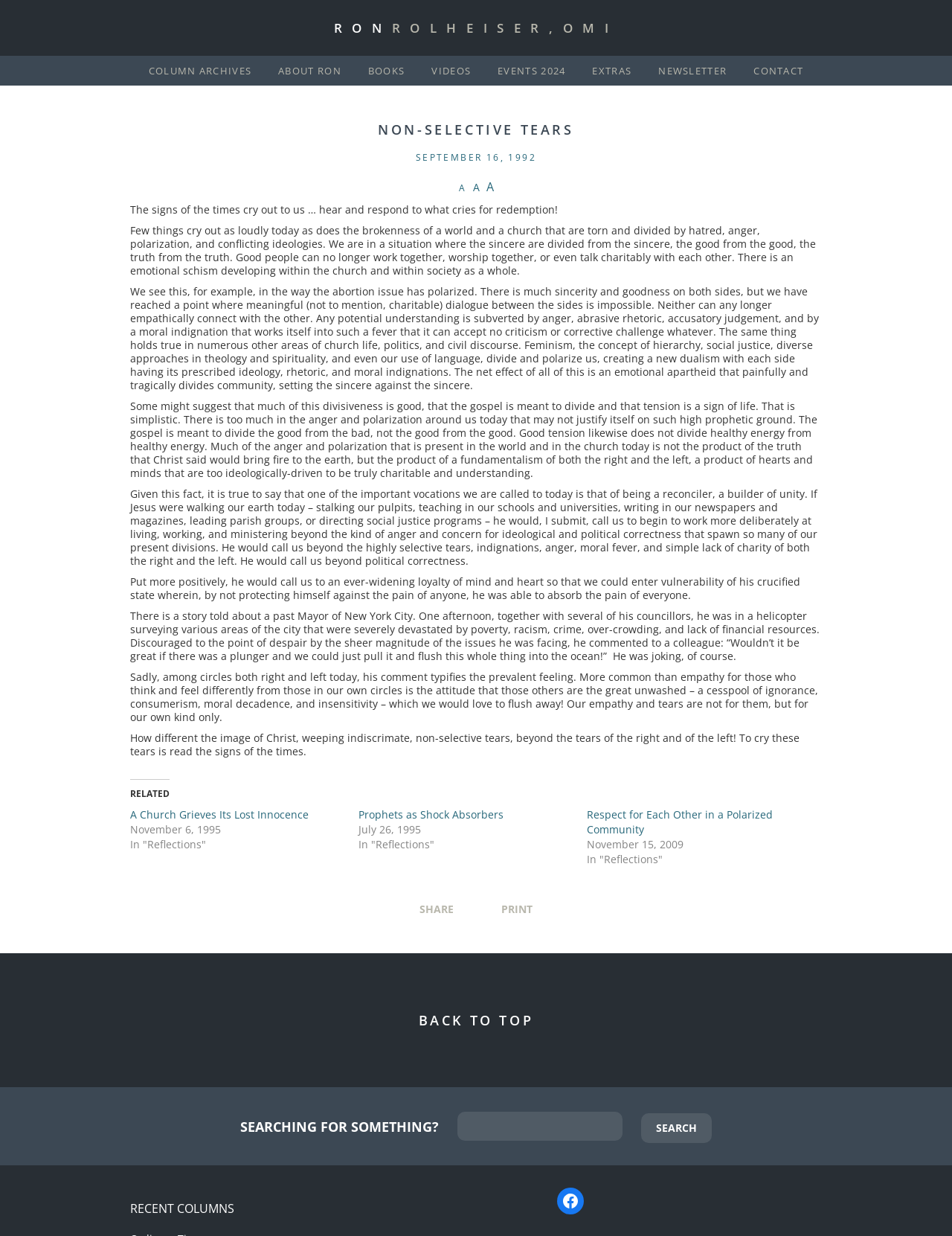Locate the bounding box coordinates of the UI element described by: "Prophets as Shock Absorbers". Provide the coordinates as four float numbers between 0 and 1, formatted as [left, top, right, bottom].

[0.376, 0.653, 0.529, 0.665]